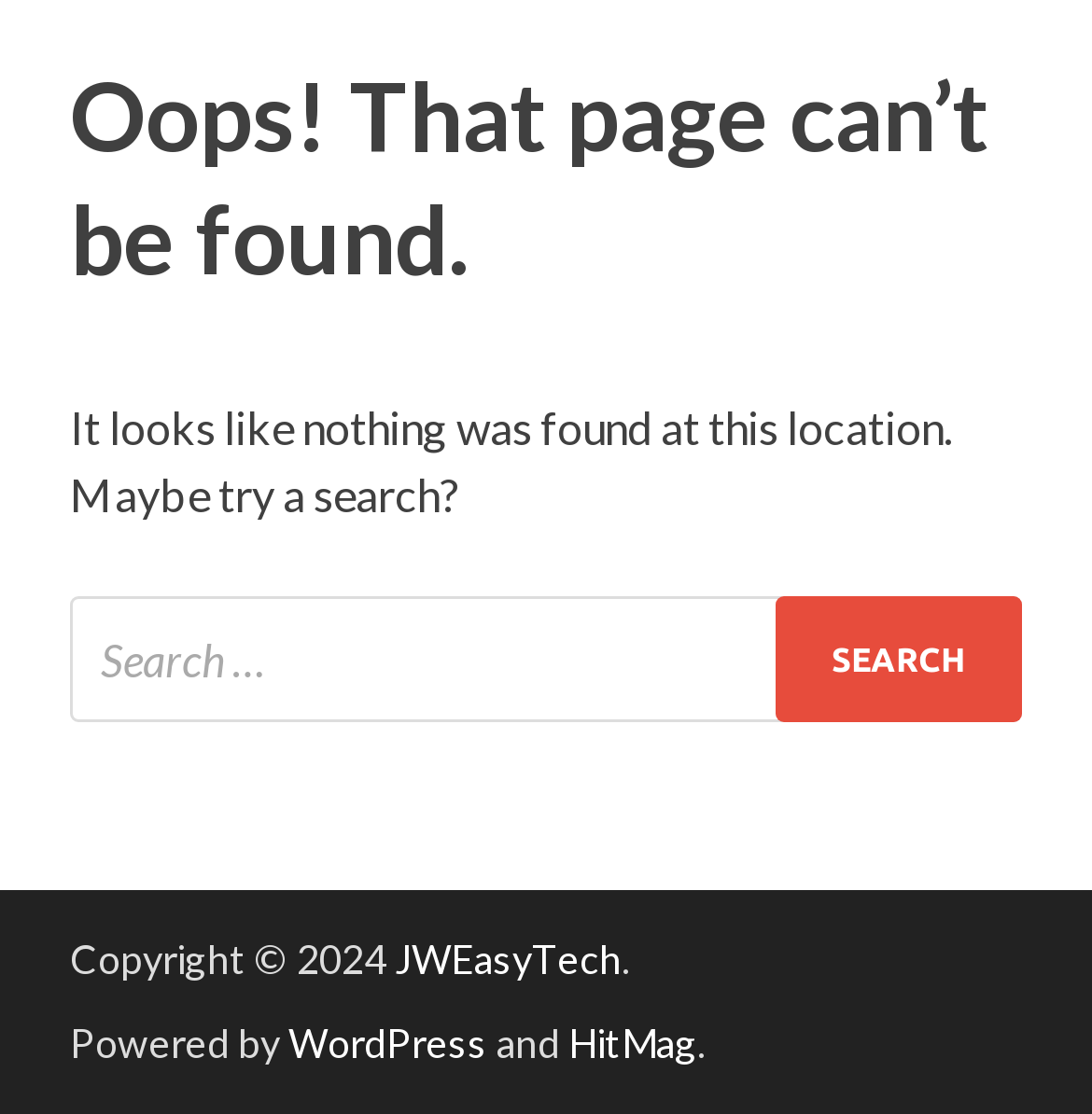Based on the element description Daily Thoughts Blog, identify the bounding box coordinates for the UI element. The coordinates should be in the format (top-left x, top-left y, bottom-right x, bottom-right y) and within the 0 to 1 range.

None